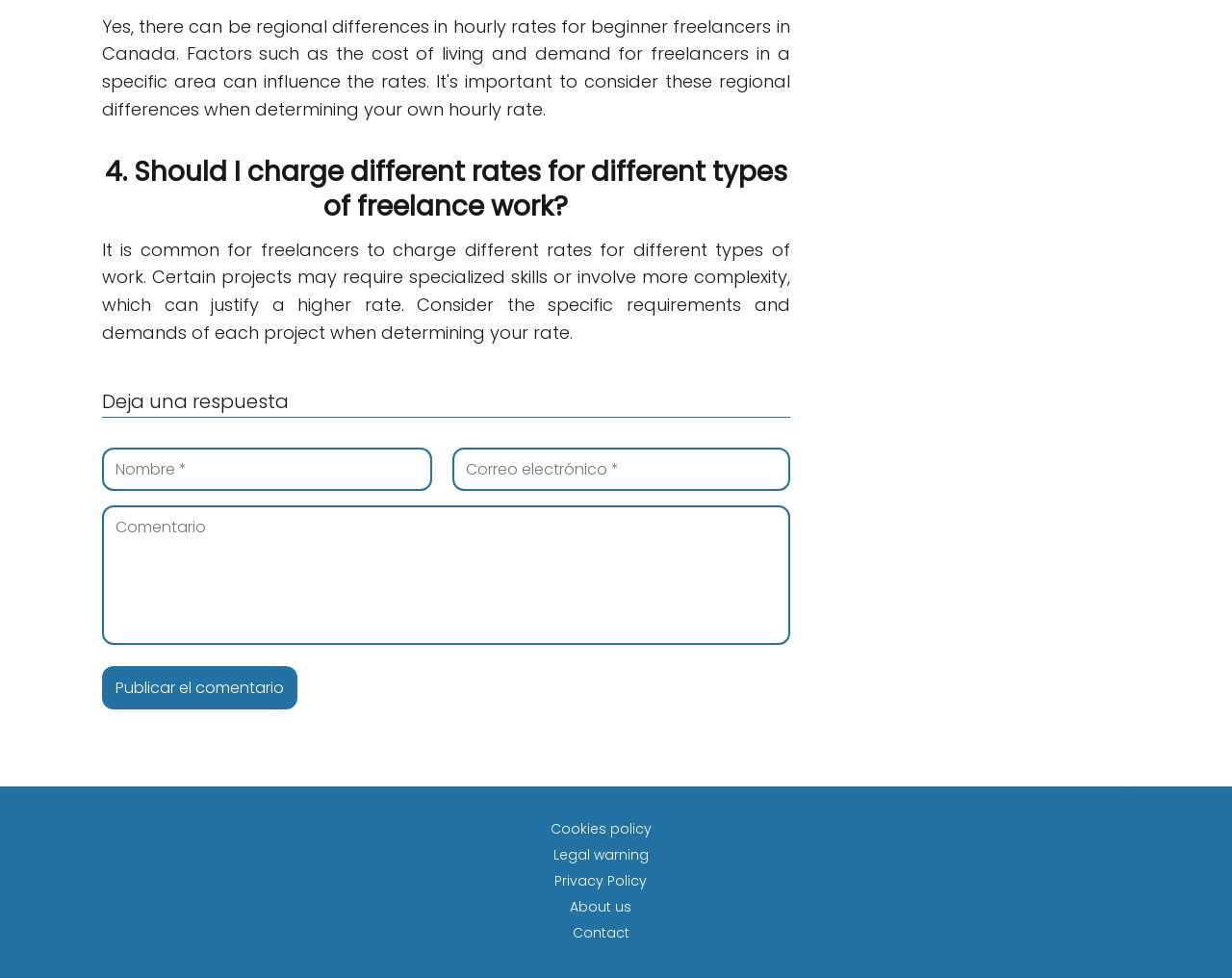What is the purpose of the button?
Please use the image to provide a one-word or short phrase answer.

To publish a comment